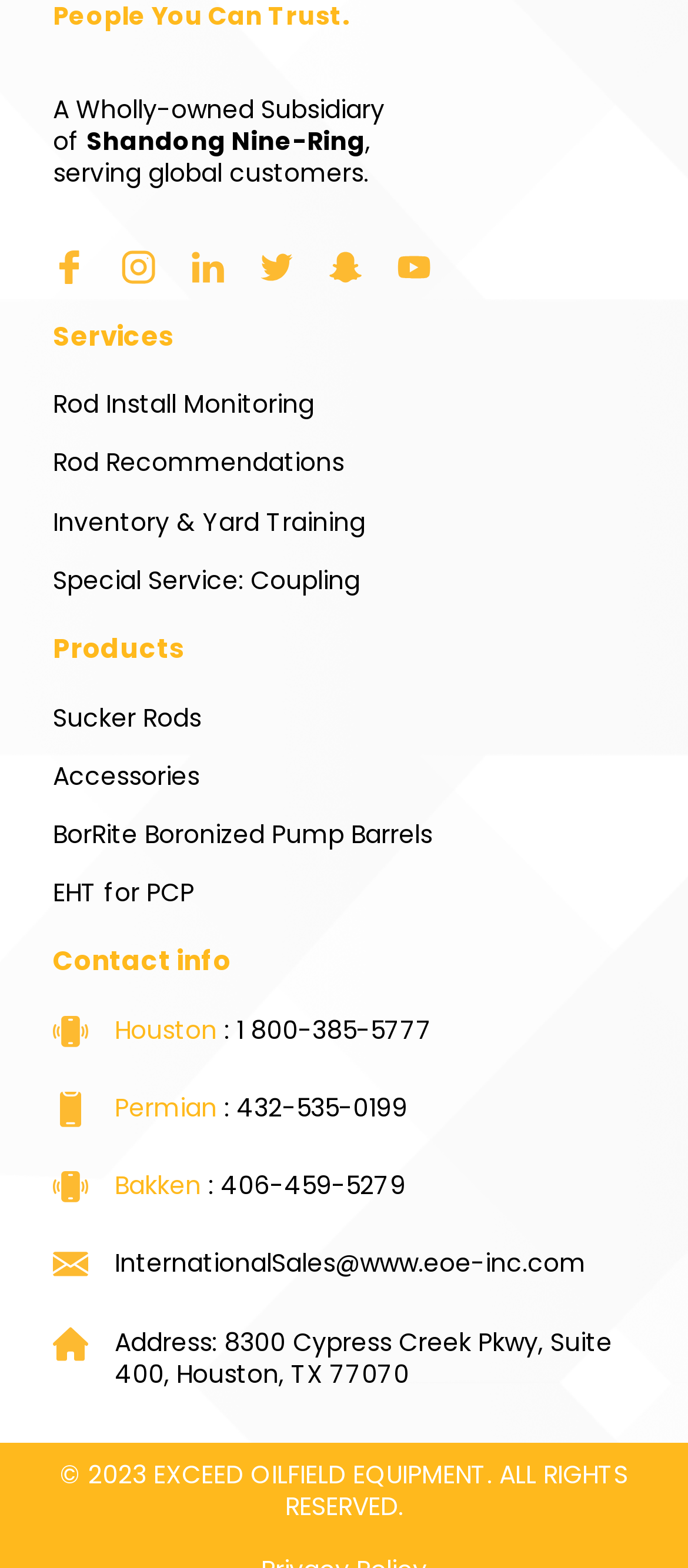Determine the bounding box coordinates of the UI element described below. Use the format (top-left x, top-left y, bottom-right x, bottom-right y) with floating point numbers between 0 and 1: EHT for PCP

[0.077, 0.559, 0.923, 0.58]